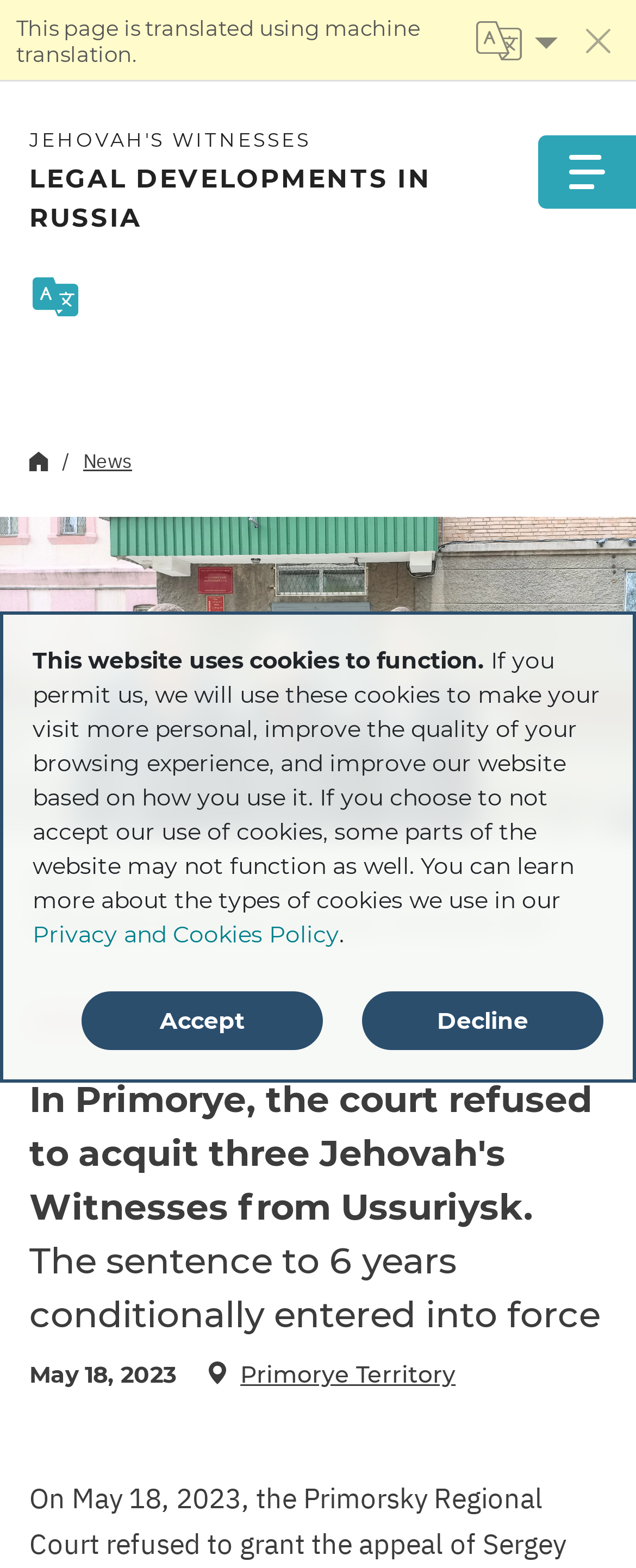Please locate the bounding box coordinates of the element that needs to be clicked to achieve the following instruction: "View the news". The coordinates should be four float numbers between 0 and 1, i.e., [left, top, right, bottom].

[0.131, 0.286, 0.208, 0.302]